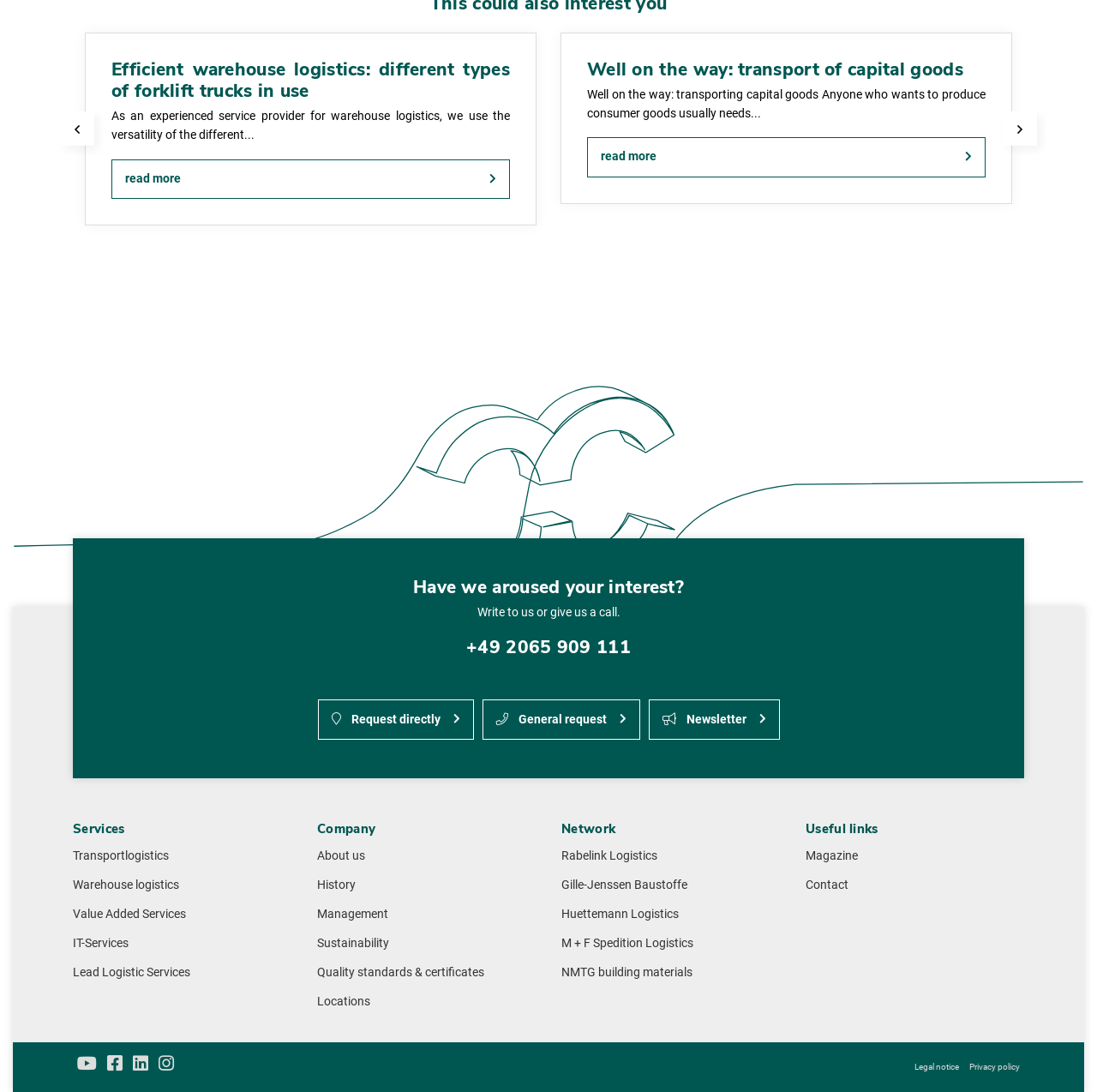Find the bounding box coordinates of the element you need to click on to perform this action: 'Request directly'. The coordinates should be represented by four float values between 0 and 1, in the format [left, top, right, bottom].

[0.289, 0.64, 0.432, 0.677]